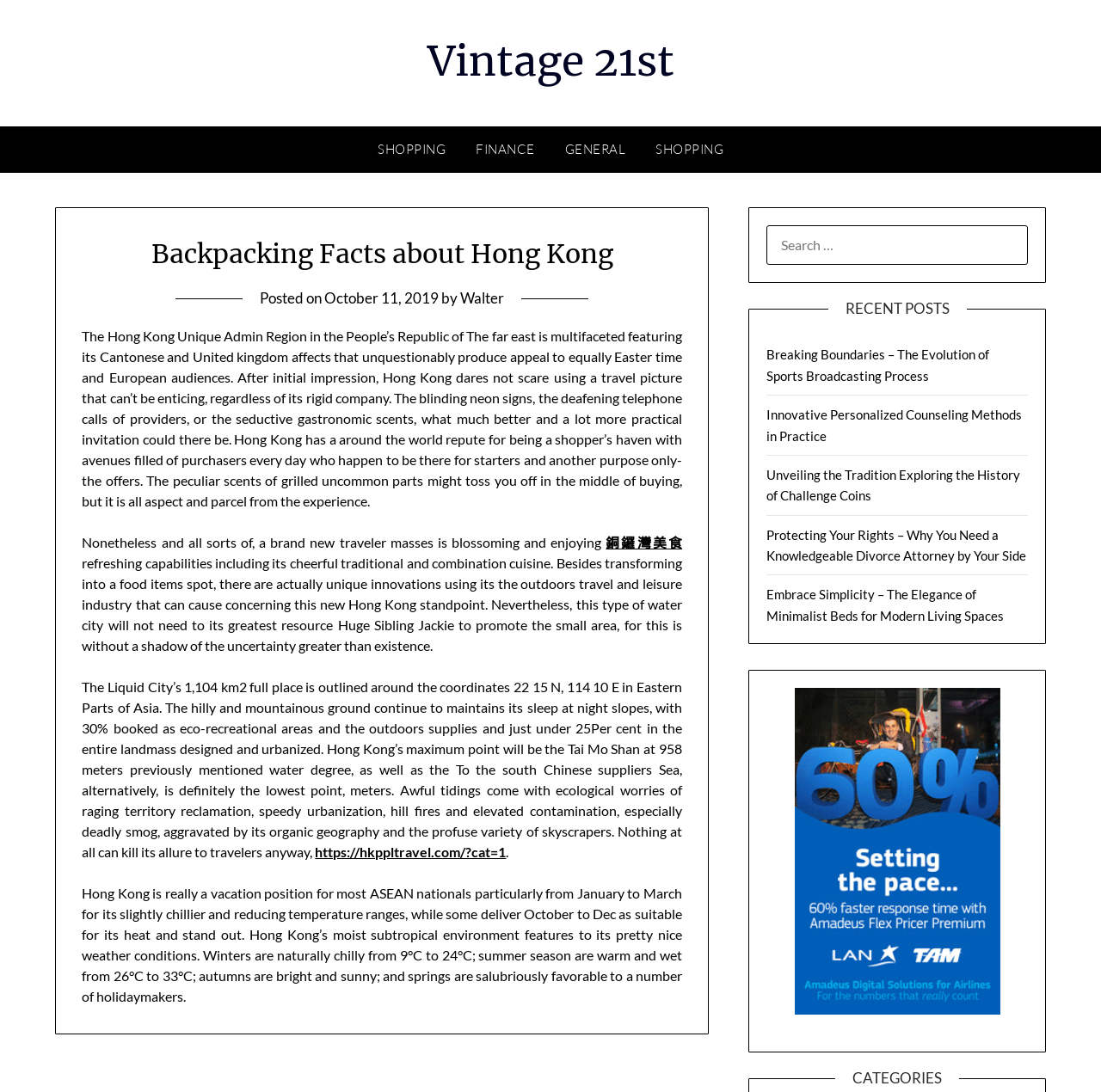Identify and provide the bounding box for the element described by: "General".

[0.5, 0.116, 0.58, 0.159]